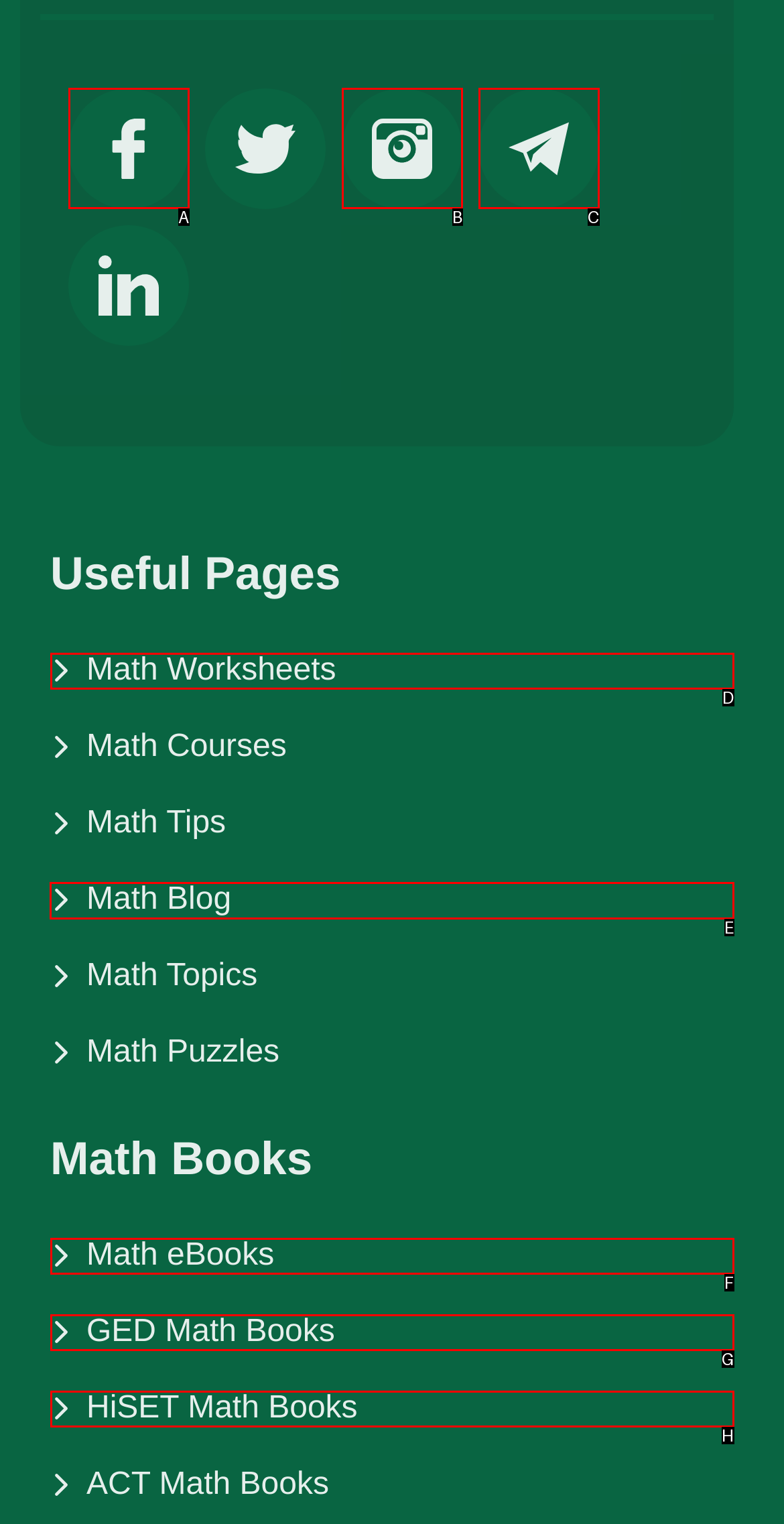Which HTML element should be clicked to complete the task: Read Math Blog? Answer with the letter of the corresponding option.

E